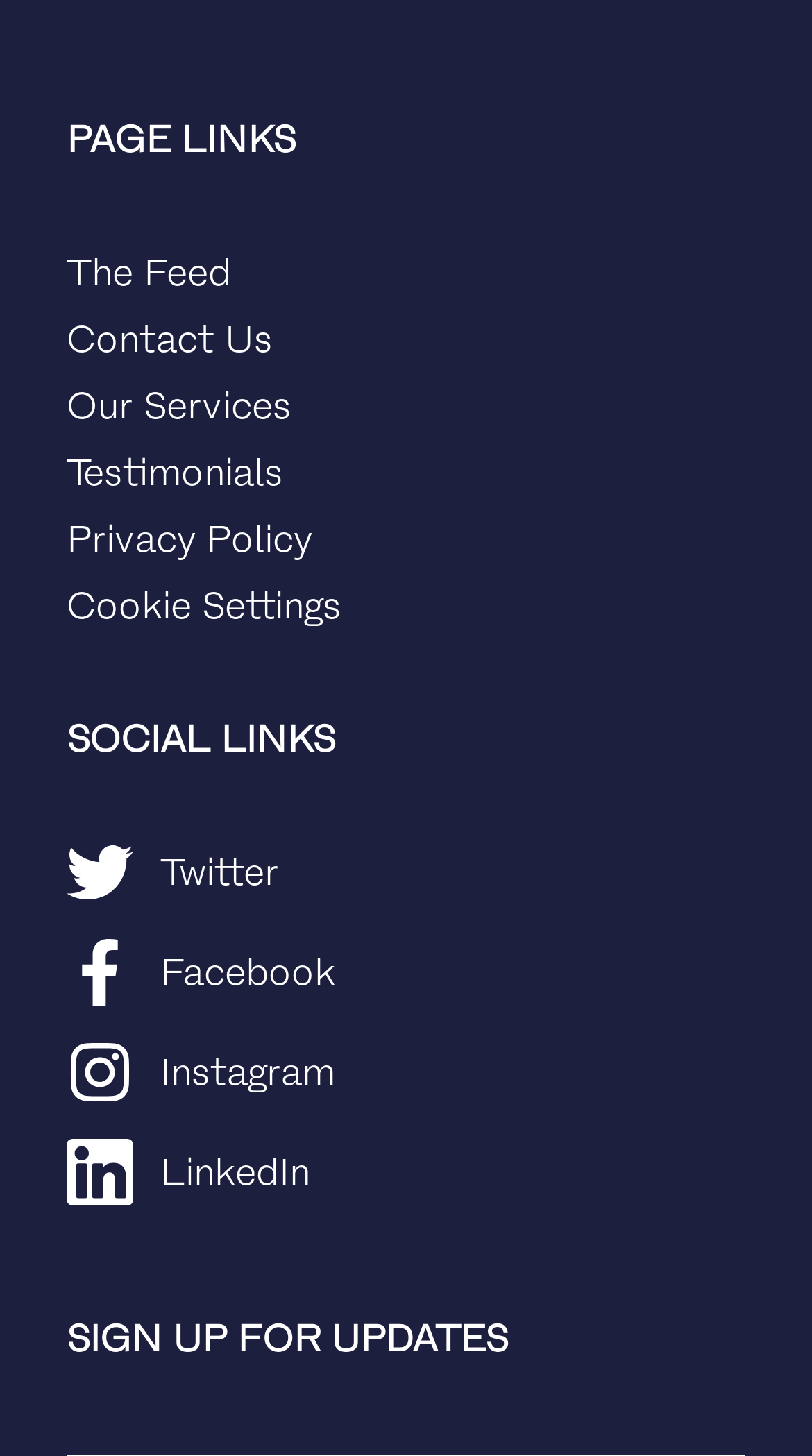Extract the bounding box coordinates for the HTML element that matches this description: "Twitter". The coordinates should be four float numbers between 0 and 1, i.e., [left, top, right, bottom].

[0.082, 0.583, 0.344, 0.617]